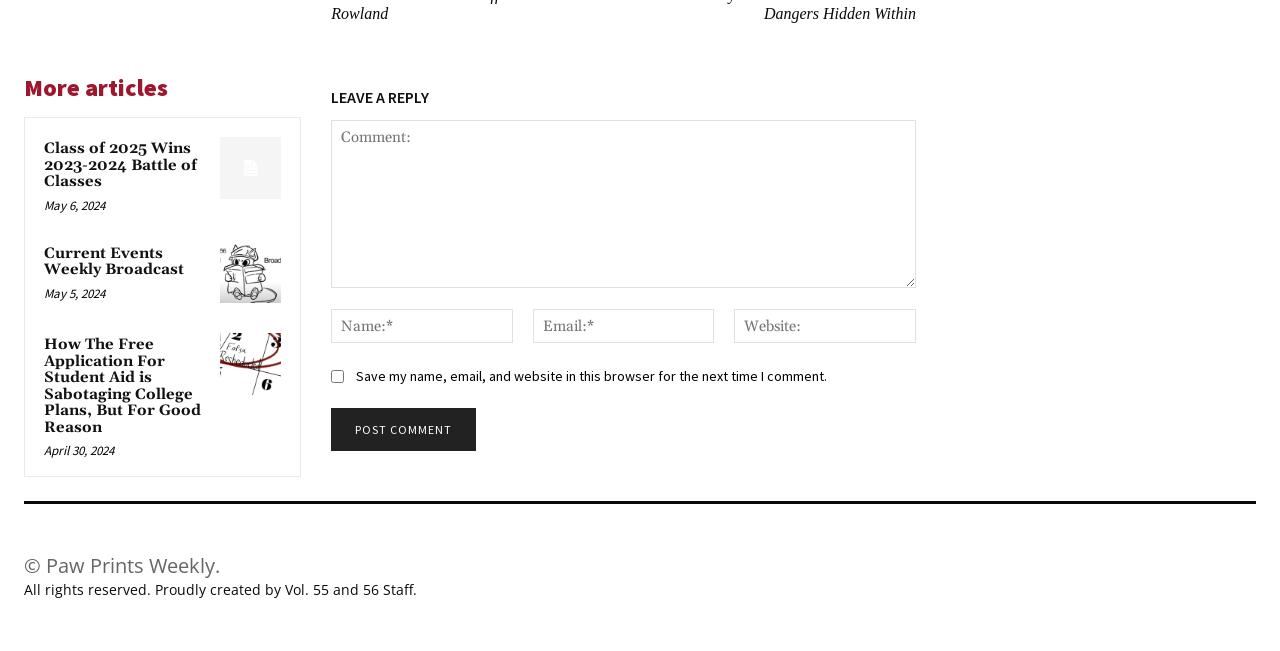Given the content of the image, can you provide a detailed answer to the question?
What is the purpose of the textboxes at the bottom of the page?

I examined the textboxes and their associated labels, which are 'Comment:', 'Name:*', 'Email:*', and 'Website:', and concluded that they are used to leave a comment on the webpage.